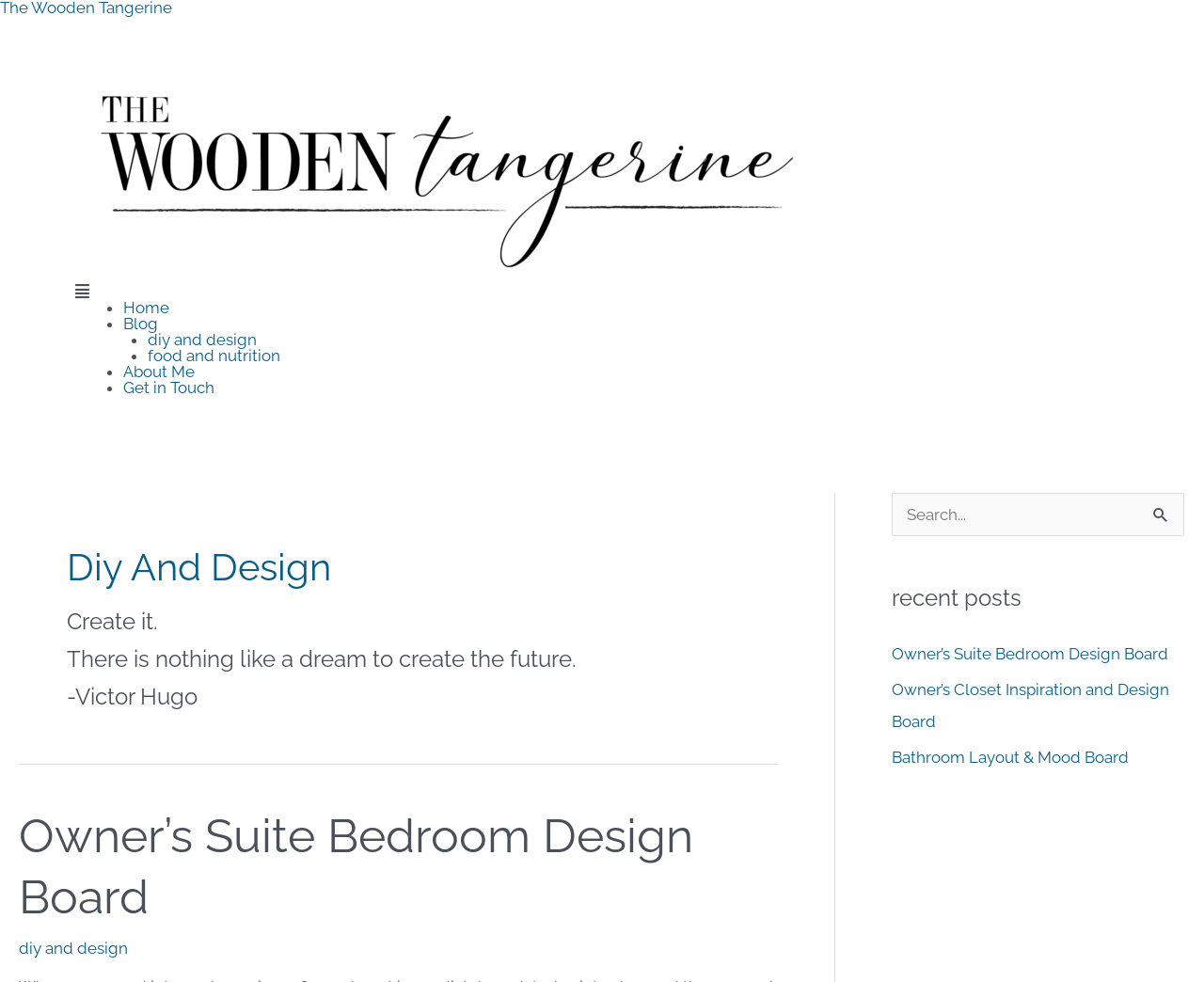Please identify the bounding box coordinates of the element I should click to complete this instruction: 'Click the 'Menu' button'. The coordinates should be given as four float numbers between 0 and 1, like this: [left, top, right, bottom].

[0.062, 0.288, 0.938, 0.305]